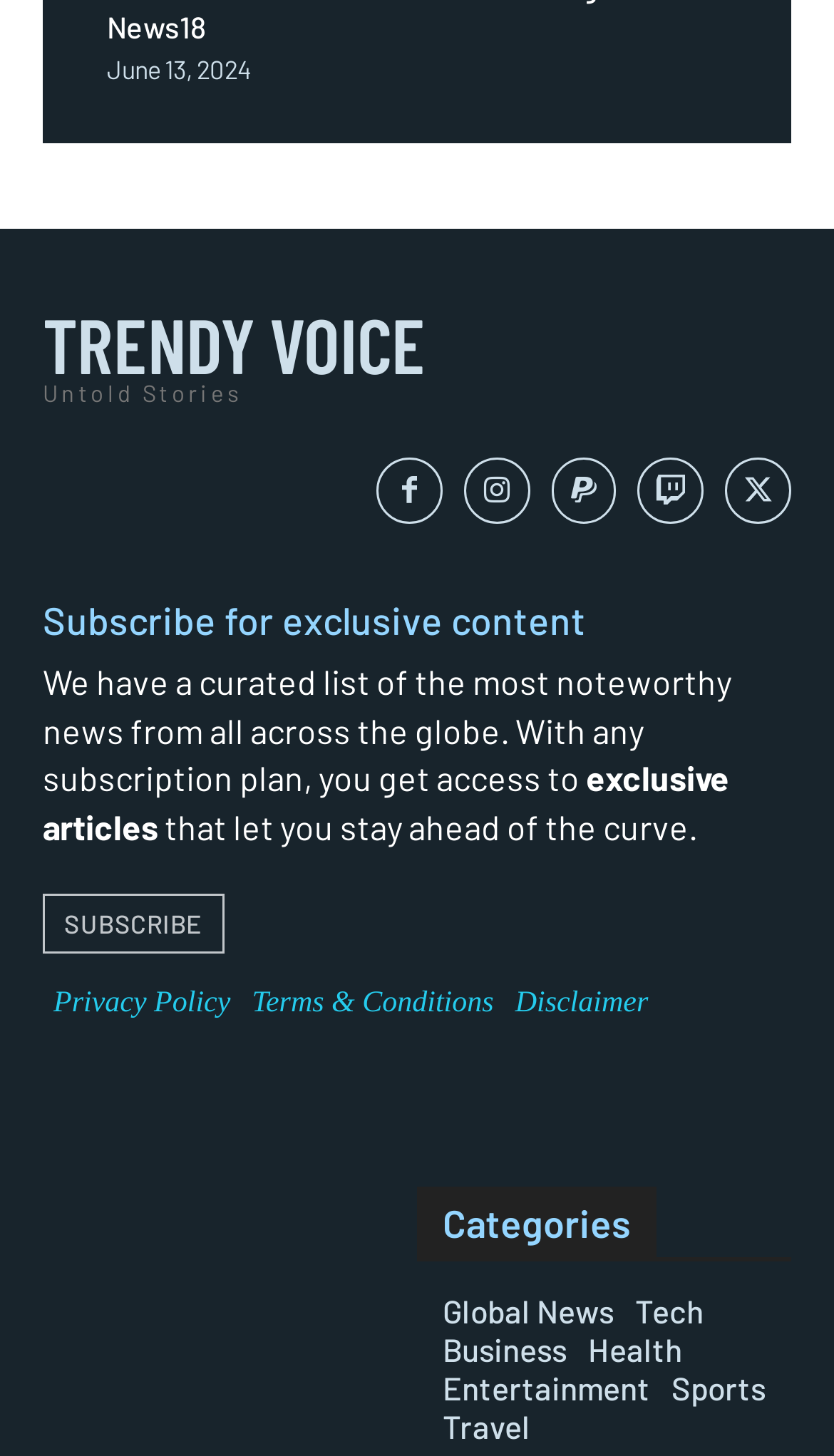Identify the bounding box coordinates for the region to click in order to carry out this instruction: "Read Global News". Provide the coordinates using four float numbers between 0 and 1, formatted as [left, top, right, bottom].

[0.531, 0.886, 0.736, 0.913]